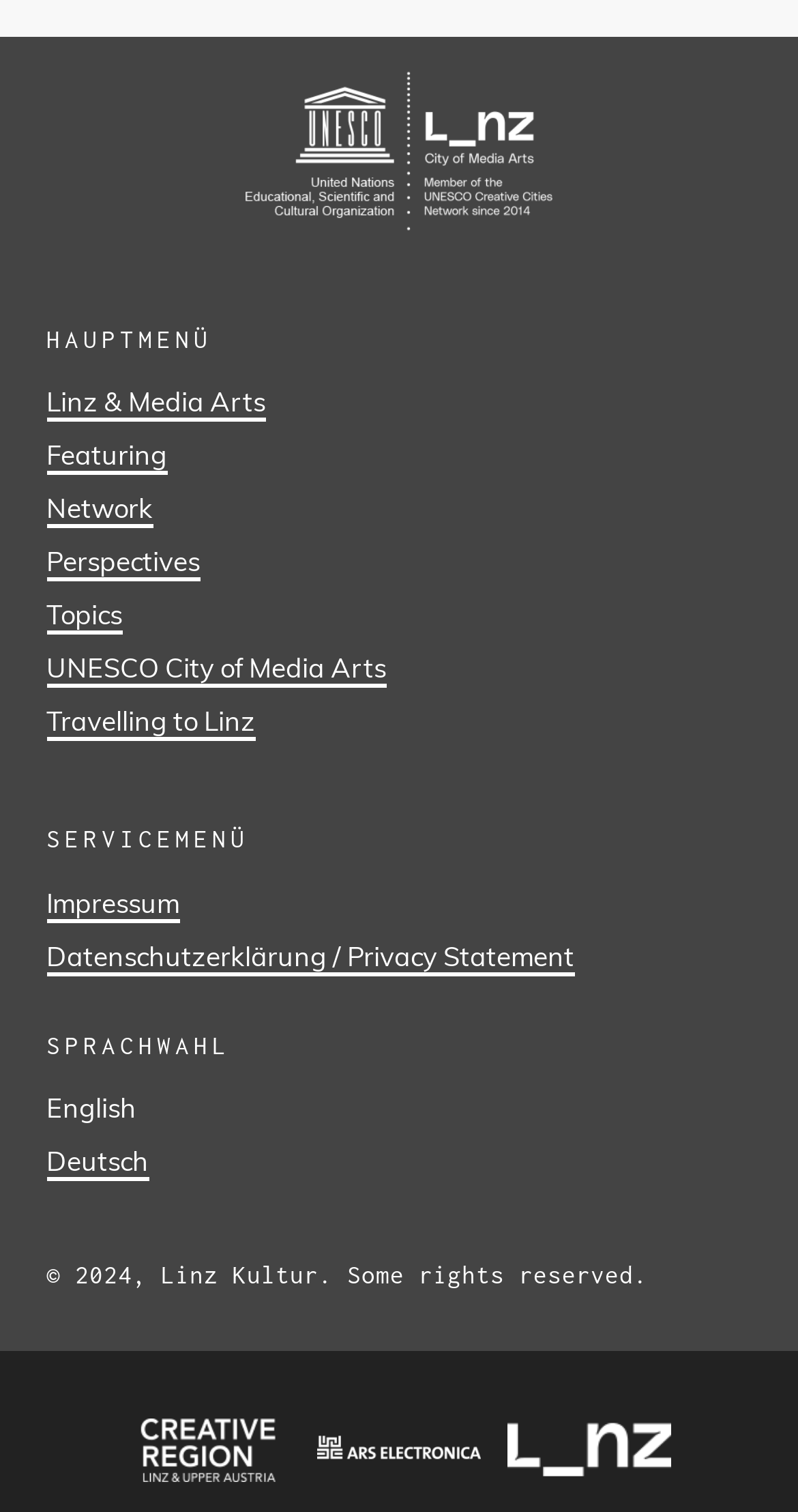What is the language currently selected?
Analyze the screenshot and provide a detailed answer to the question.

The language selection is located under the 'SPRACHWAHL' heading, and the currently selected language is 'English', which is indicated by a static text element.